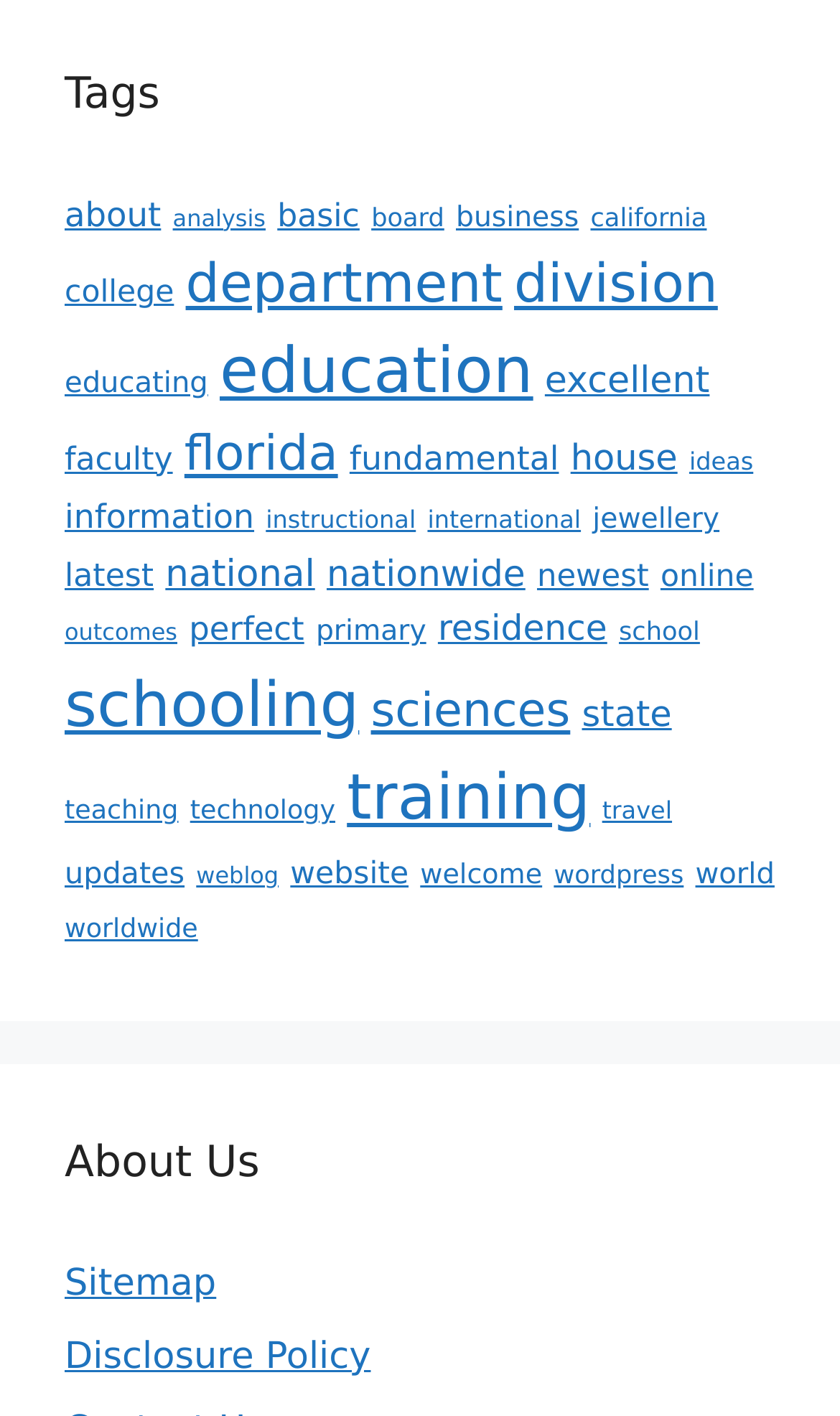Locate the bounding box coordinates of the element that needs to be clicked to carry out the instruction: "Go to 'Sitemap'". The coordinates should be given as four float numbers ranging from 0 to 1, i.e., [left, top, right, bottom].

[0.077, 0.891, 0.257, 0.922]